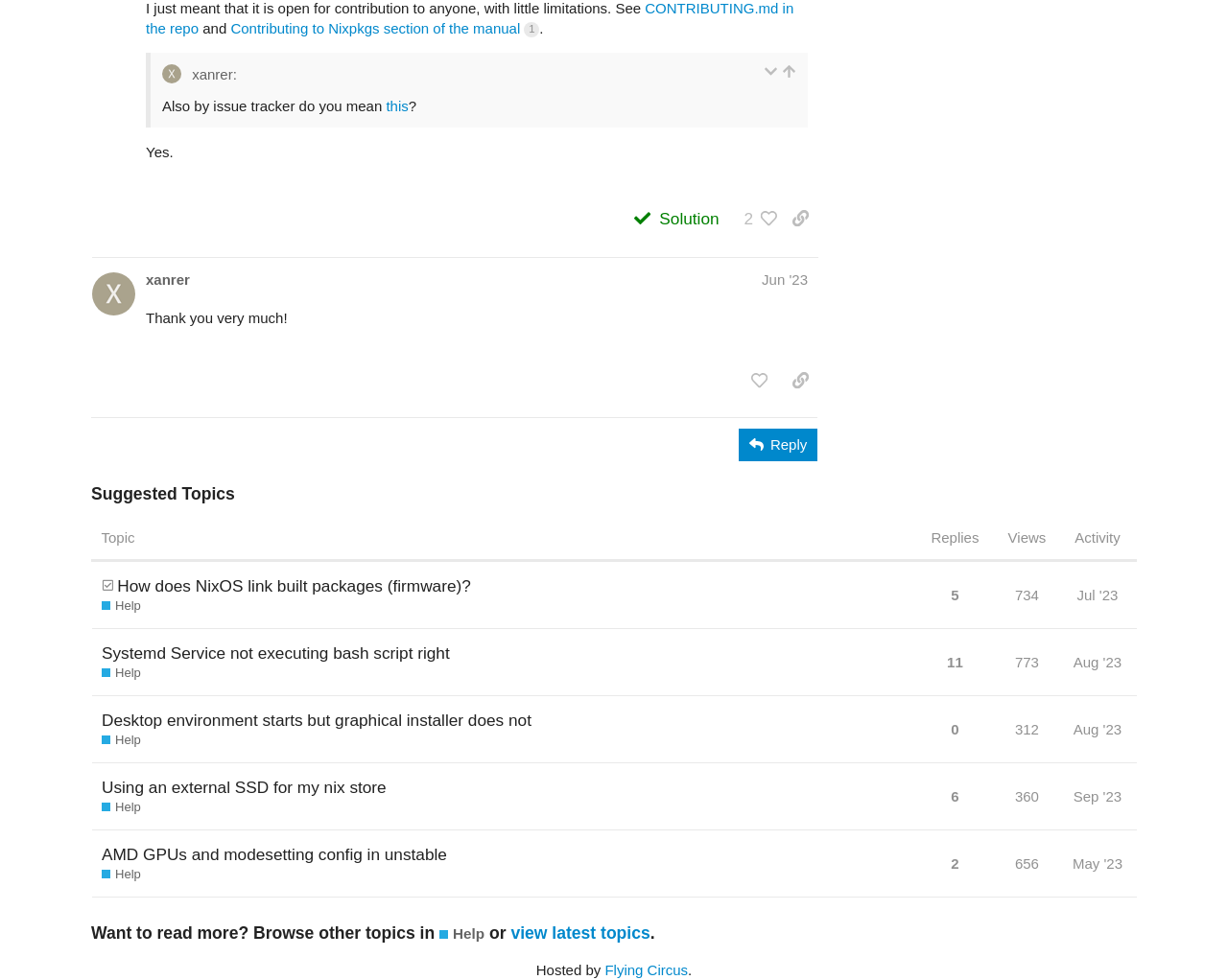How many people liked post #7?
Please describe in detail the information shown in the image to answer the question.

I looked at the post #7 section and found the button '2 people liked this post. Click to view', which indicates that 2 people liked this post.